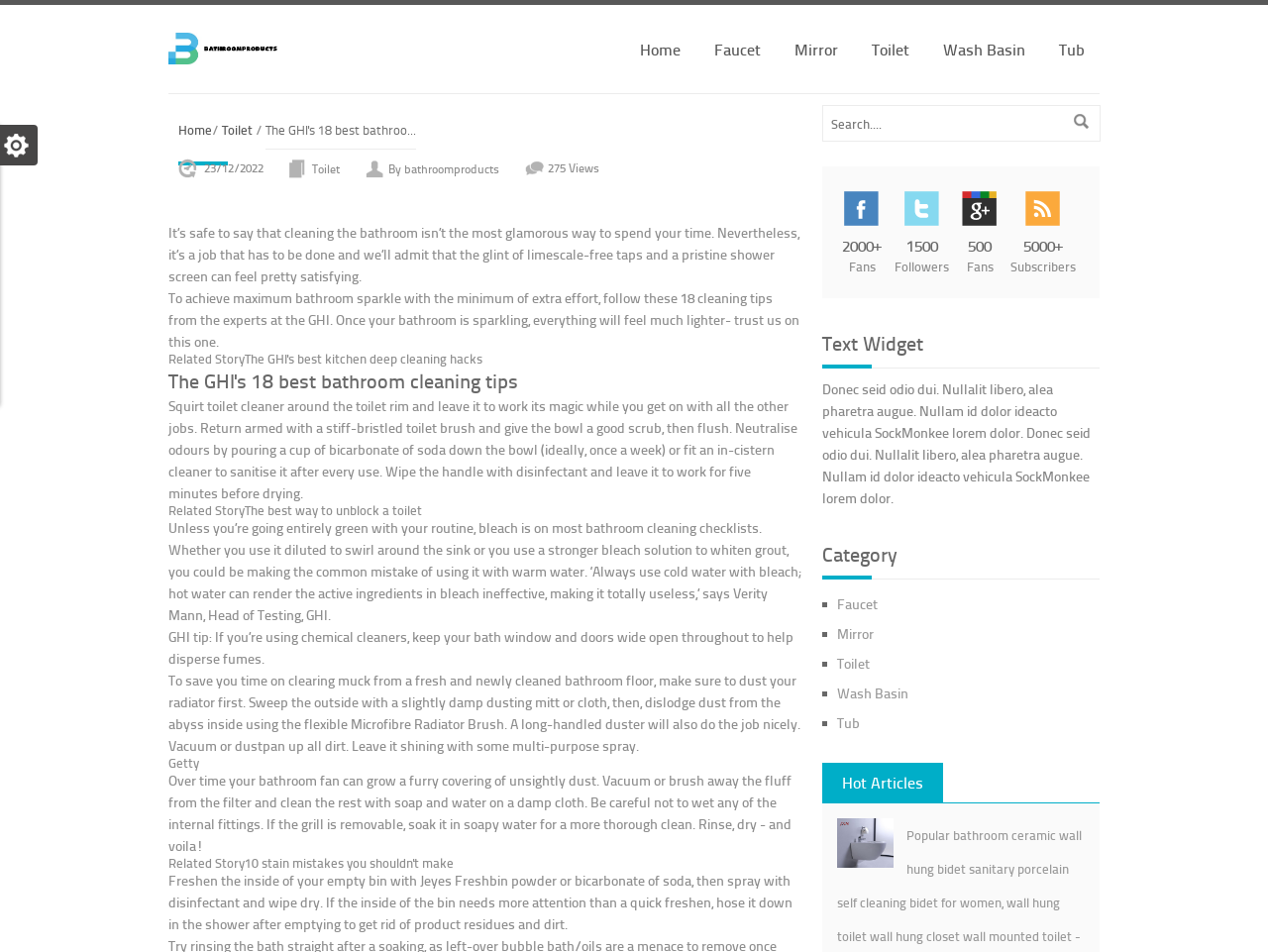Determine the bounding box coordinates of the region I should click to achieve the following instruction: "Click on the 'Home' link". Ensure the bounding box coordinates are four float numbers between 0 and 1, i.e., [left, top, right, bottom].

[0.493, 0.005, 0.548, 0.096]